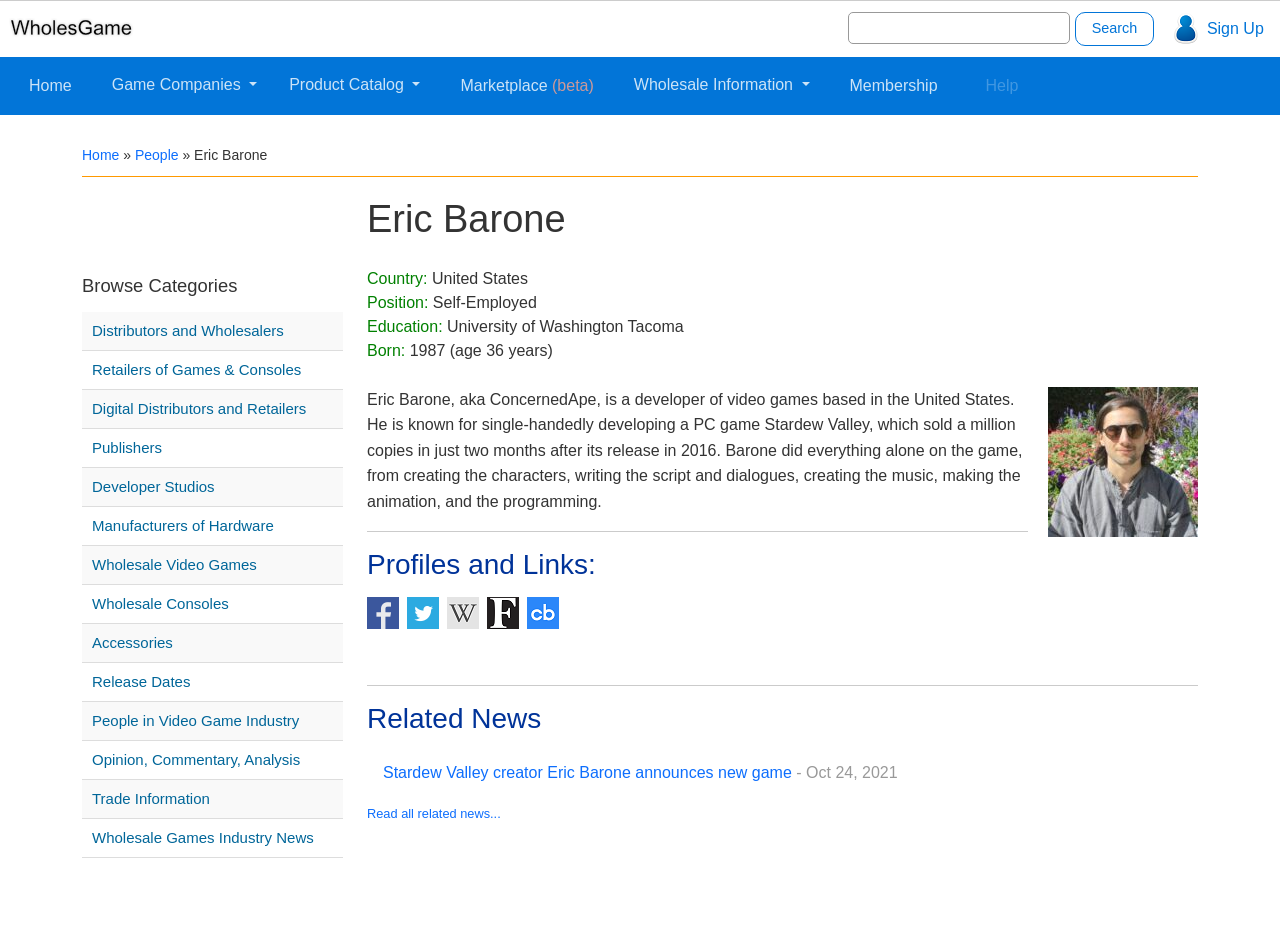Use a single word or phrase to answer the question:
Where is Eric Barone from?

United States